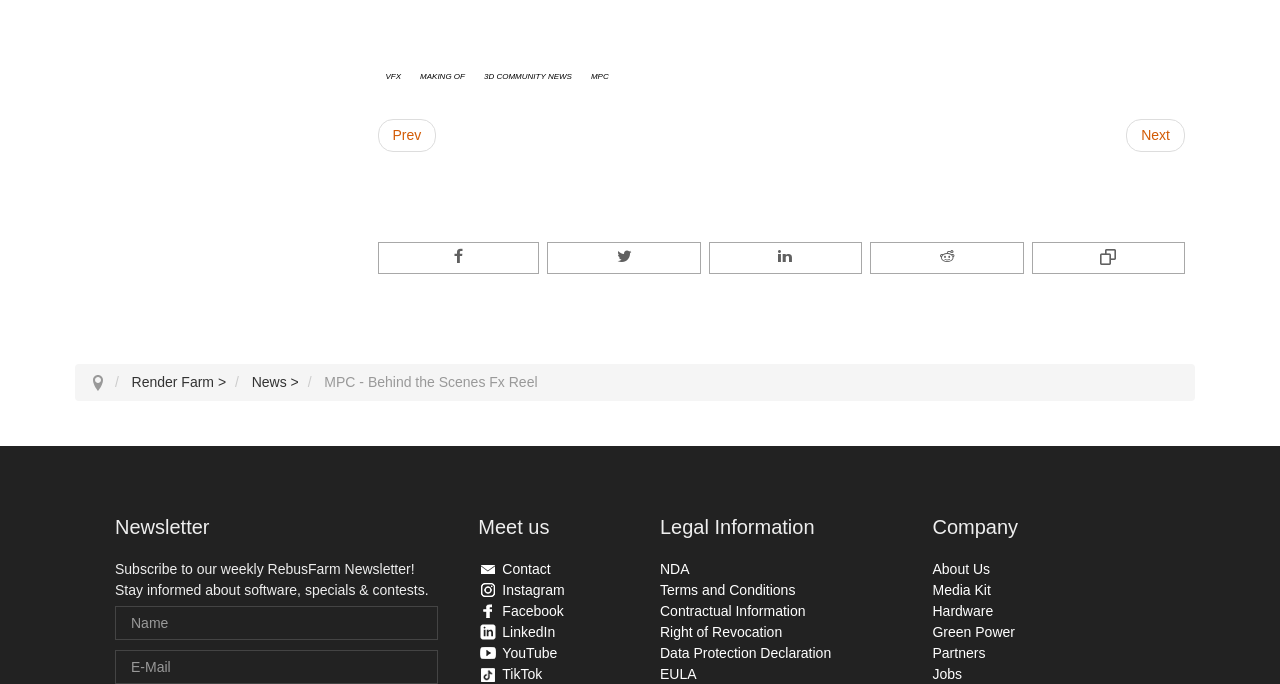What social media platforms can you find RebusFarm on?
Please look at the screenshot and answer using one word or phrase.

Instagram, Facebook, LinkedIn, YouTube, TikTok